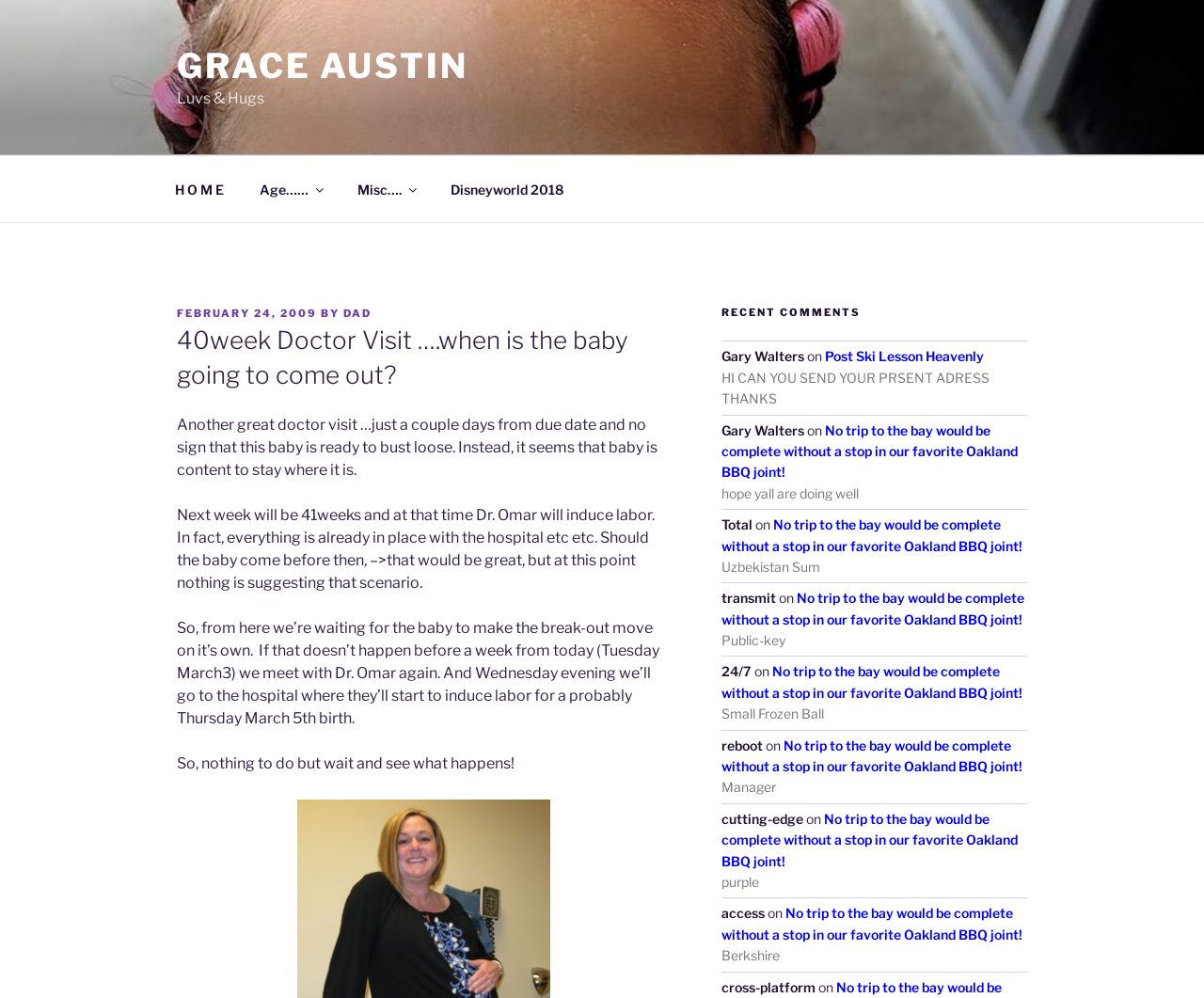Identify the bounding box coordinates of the region that should be clicked to execute the following instruction: "View the 'Disneyworld 2018' link".

[0.36, 0.166, 0.481, 0.213]